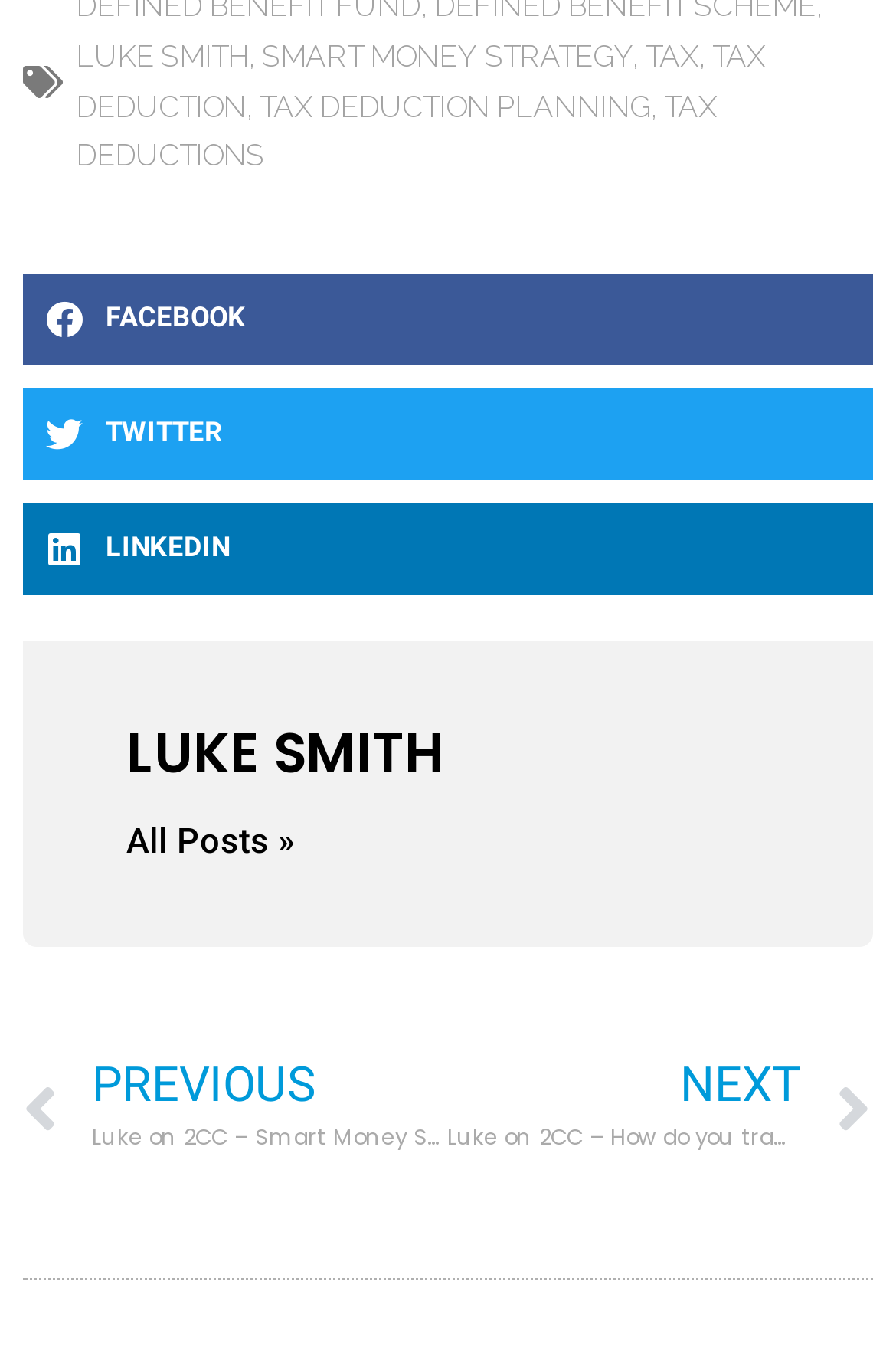Kindly determine the bounding box coordinates for the area that needs to be clicked to execute this instruction: "Share on Facebook".

[0.026, 0.201, 0.974, 0.269]